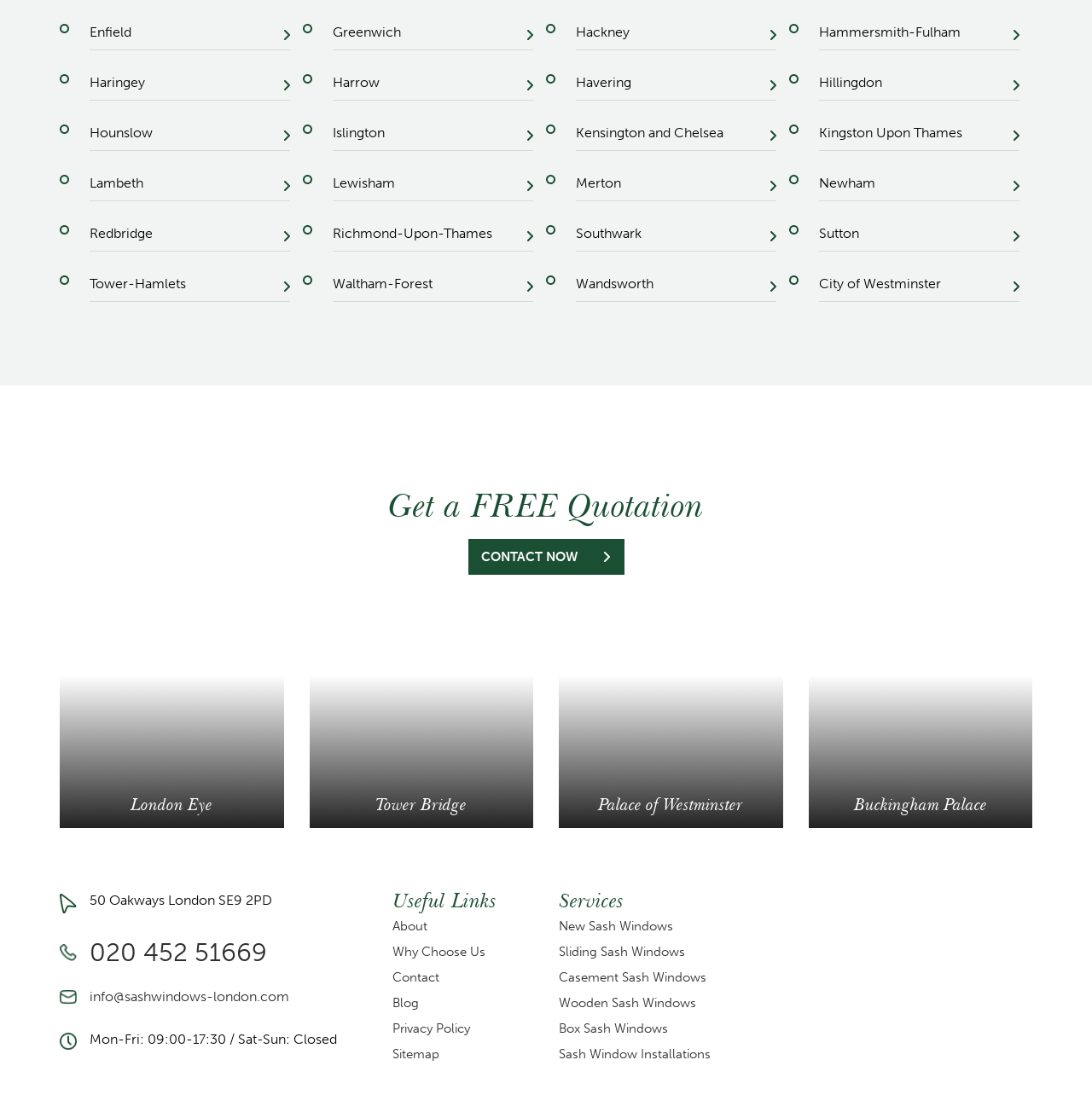Please locate the bounding box coordinates of the element's region that needs to be clicked to follow the instruction: "Contact NOW". The bounding box coordinates should be provided as four float numbers between 0 and 1, i.e., [left, top, right, bottom].

[0.429, 0.482, 0.571, 0.514]